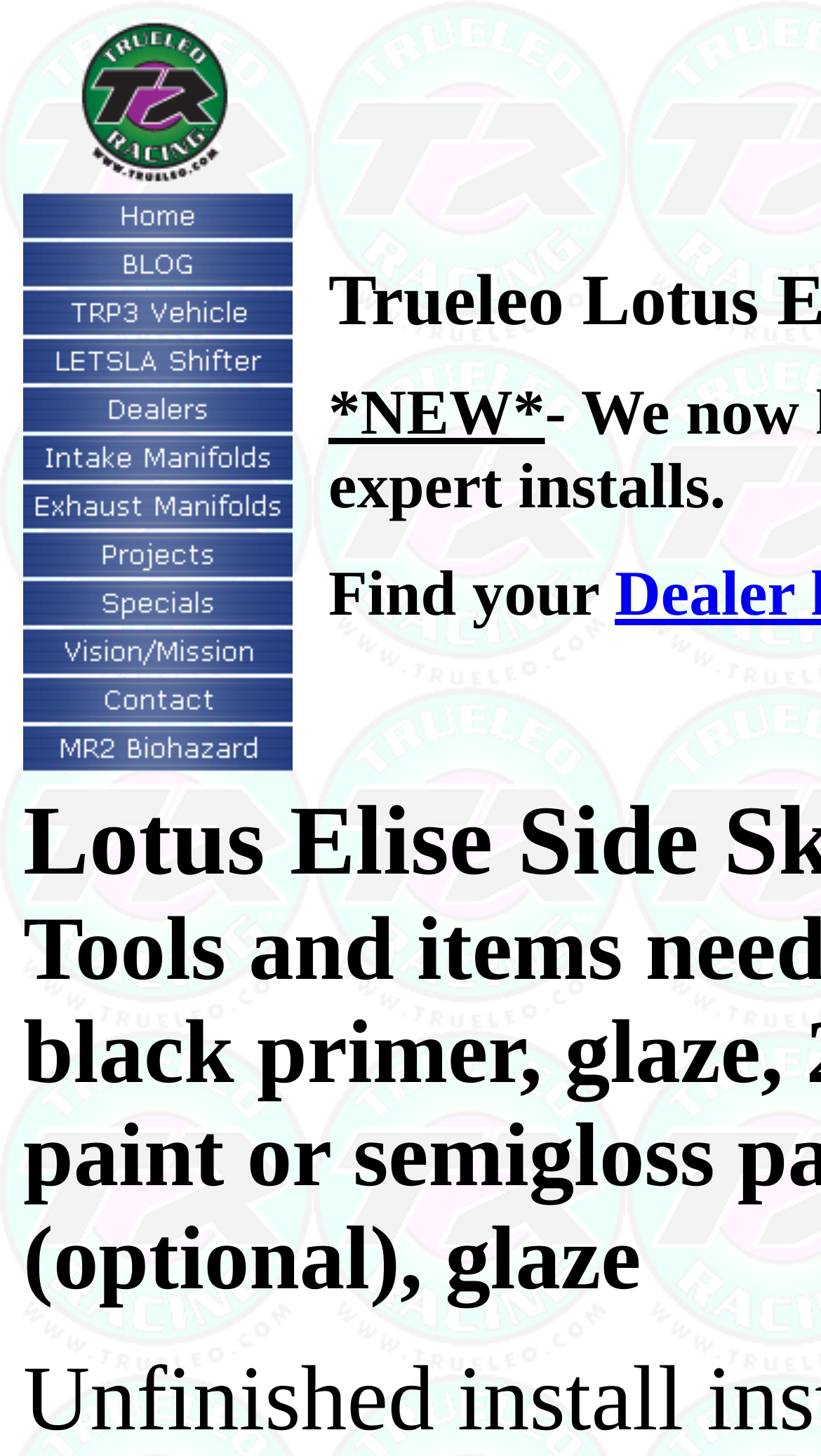What is the category of 'TRP3 Vehicle'?
Can you provide a detailed and comprehensive answer to the question?

The category of 'TRP3 Vehicle' is 'Vehicle' because it is a menu item that seems to be related to vehicles, and it is placed among other menu items that are also related to vehicles or car parts.